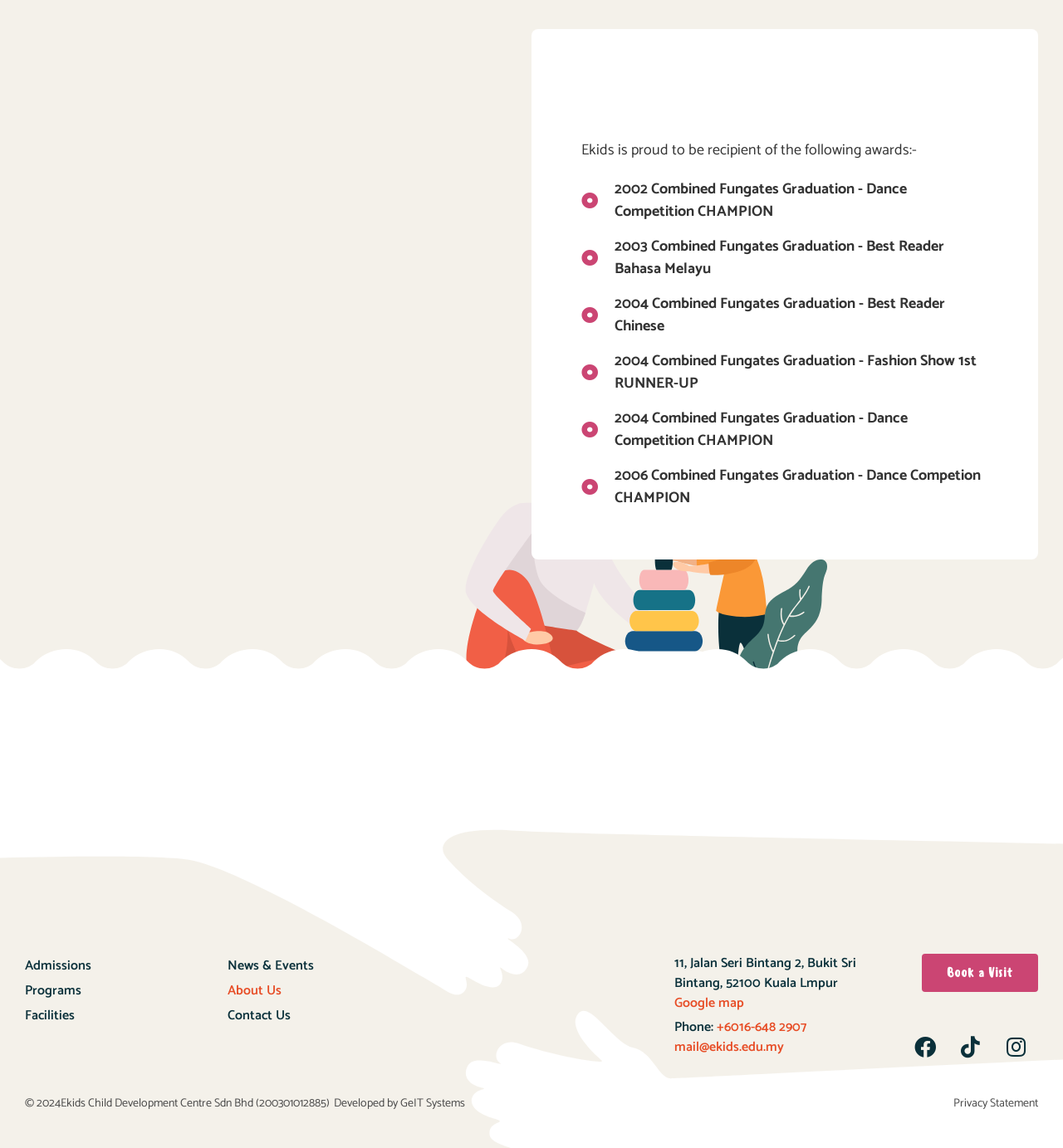Find the bounding box coordinates for the HTML element specified by: "About Us".

[0.214, 0.852, 0.377, 0.874]